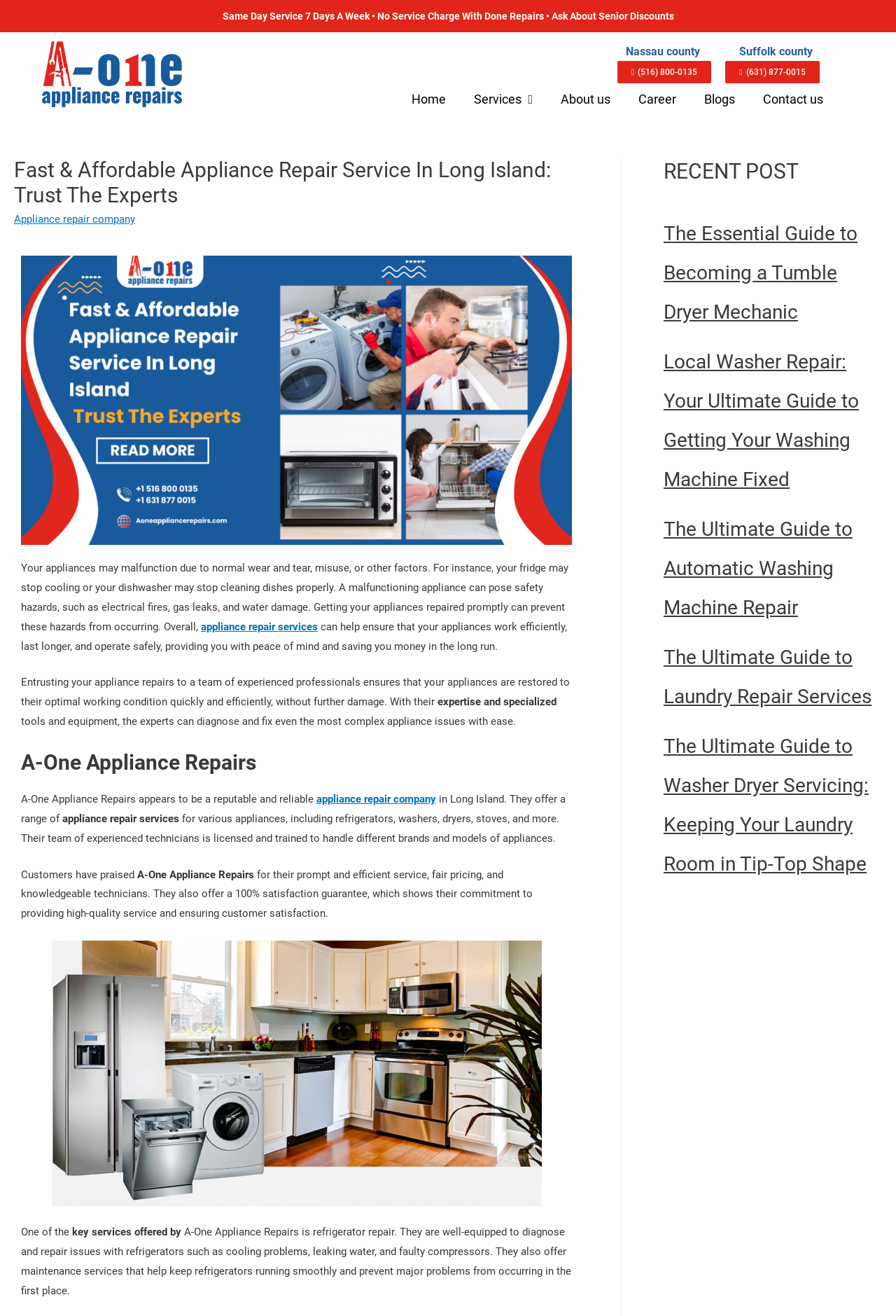Can you find and provide the main heading text of this webpage?

Fast & Affordable Appliance Repair Service In Long Island: Trust The Experts